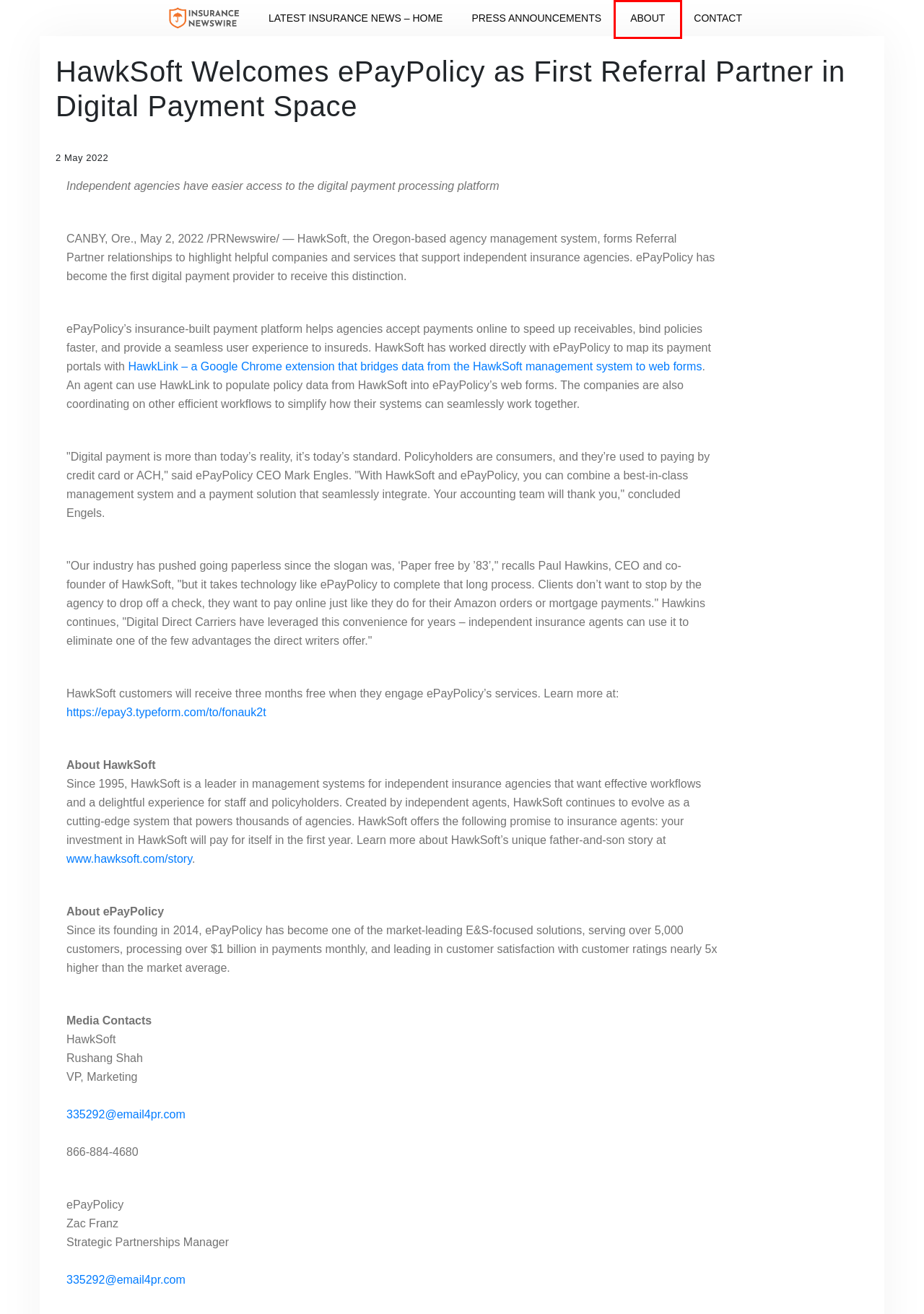You have a screenshot of a webpage where a red bounding box highlights a specific UI element. Identify the description that best matches the resulting webpage after the highlighted element is clicked. The choices are:
A. Contact - Insurance Newswire
B. Terms of Use - Insurance Newswire
C. About - Insurance Newswire
D. HawkLink™ for Google Chrome | HawkSoft
E. Agency Management System - About HawkSoft | HawkSoft
F. Press Announcements - Insurance Newswire
G. Insurance Newswire - Latest Insurance News
H. Privacy - Insurance Newswire

C